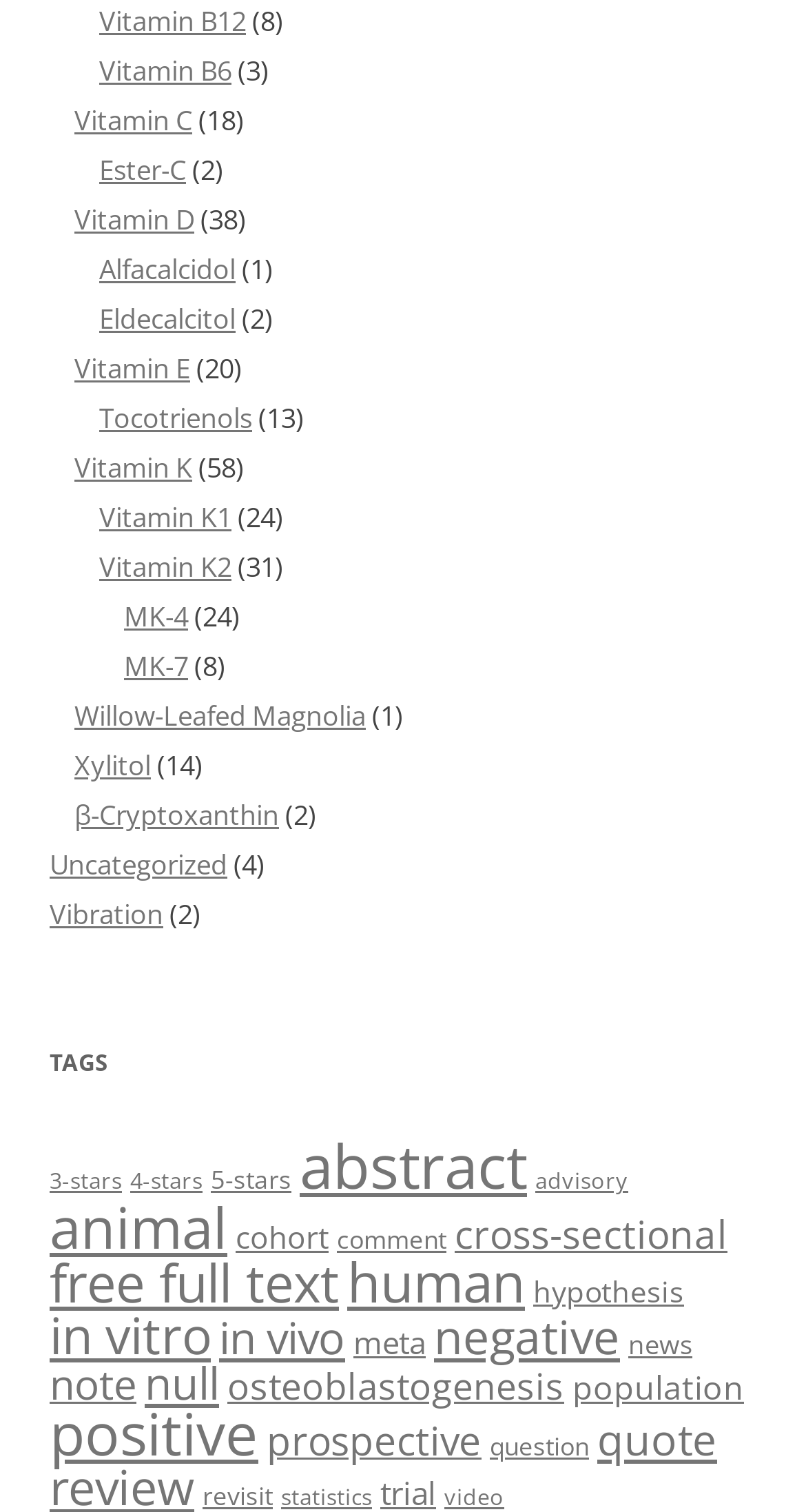Based on what you see in the screenshot, provide a thorough answer to this question: What is the number associated with the link 'animal'?

The link element with the text 'animal (472 items)' has a bounding box coordinate of [0.062, 0.786, 0.282, 0.837]. This indicates that there are 472 items associated with the link 'animal'.